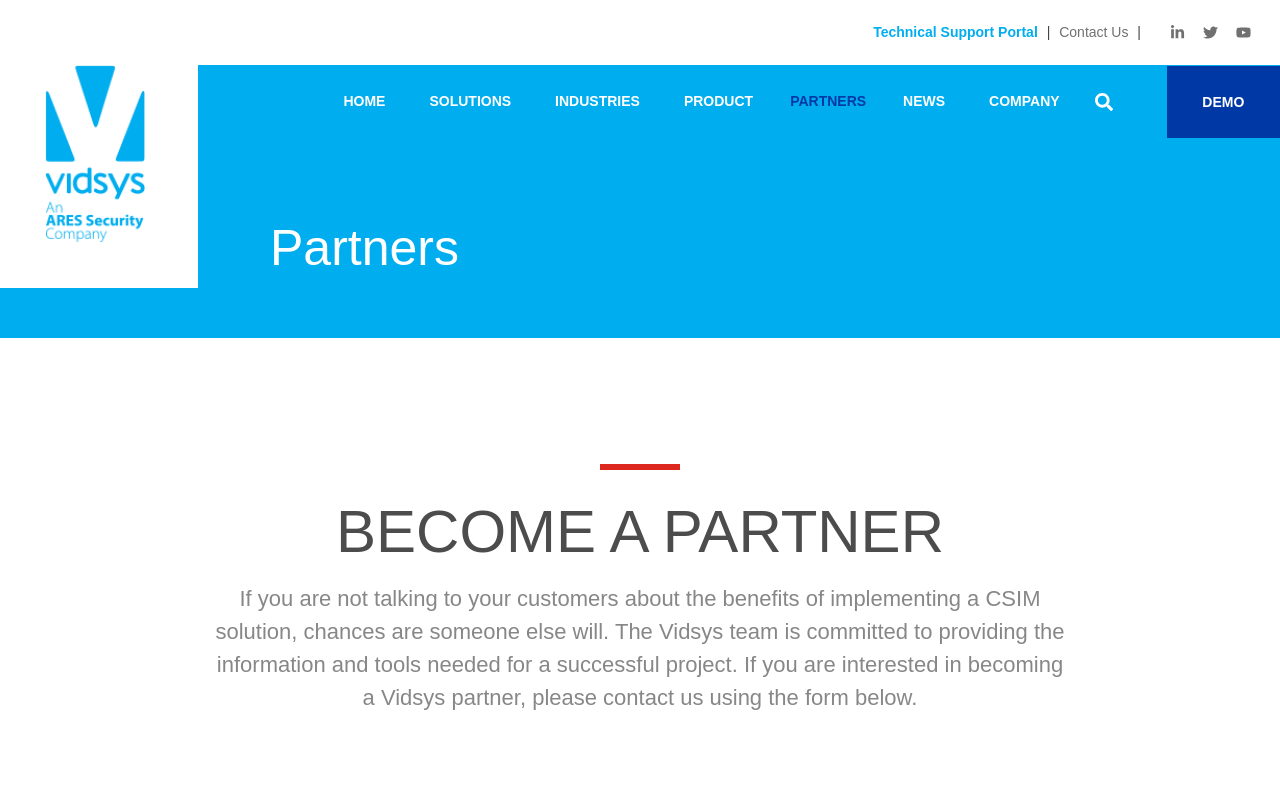Locate the bounding box coordinates of the segment that needs to be clicked to meet this instruction: "Contact Us".

[0.824, 0.031, 0.886, 0.051]